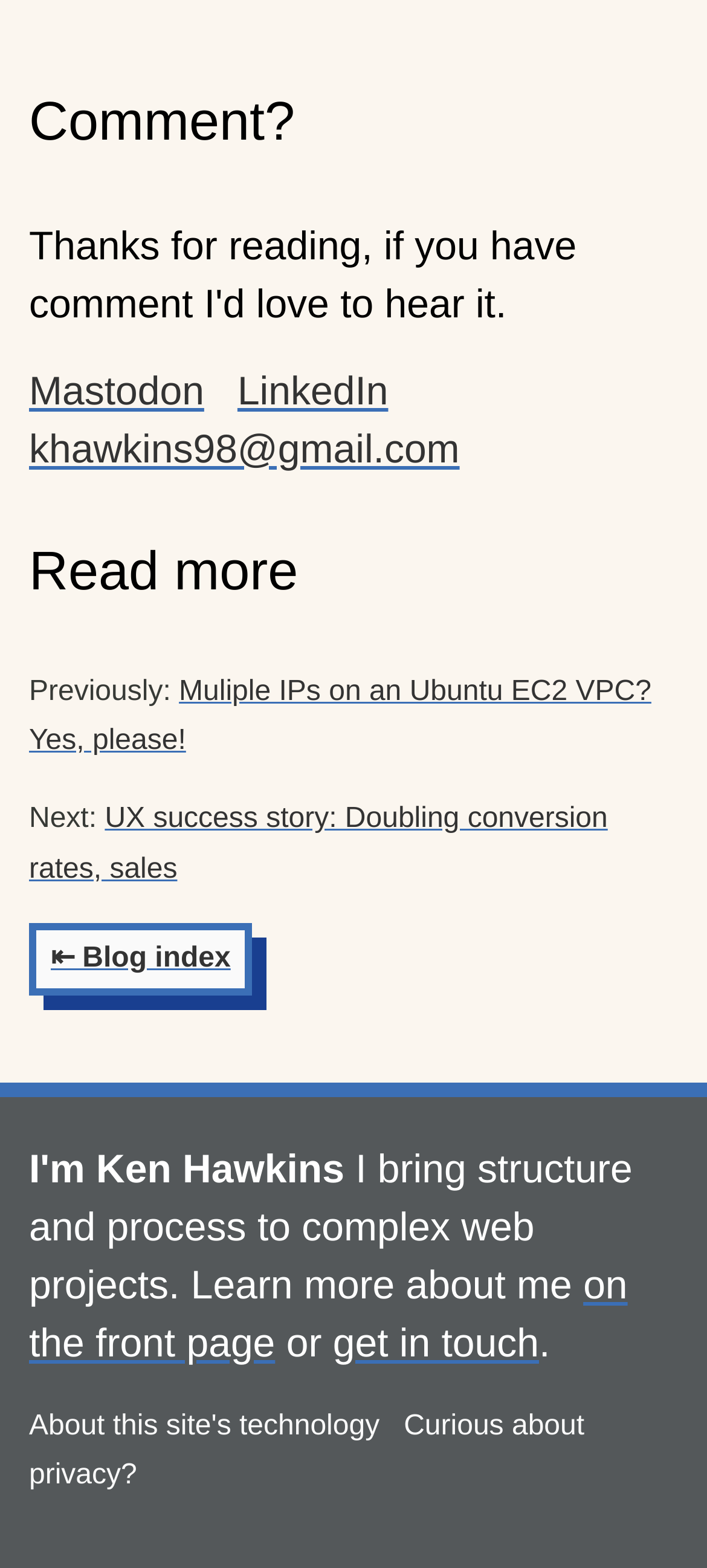Please mark the bounding box coordinates of the area that should be clicked to carry out the instruction: "Learn more about the author".

[0.041, 0.805, 0.888, 0.87]